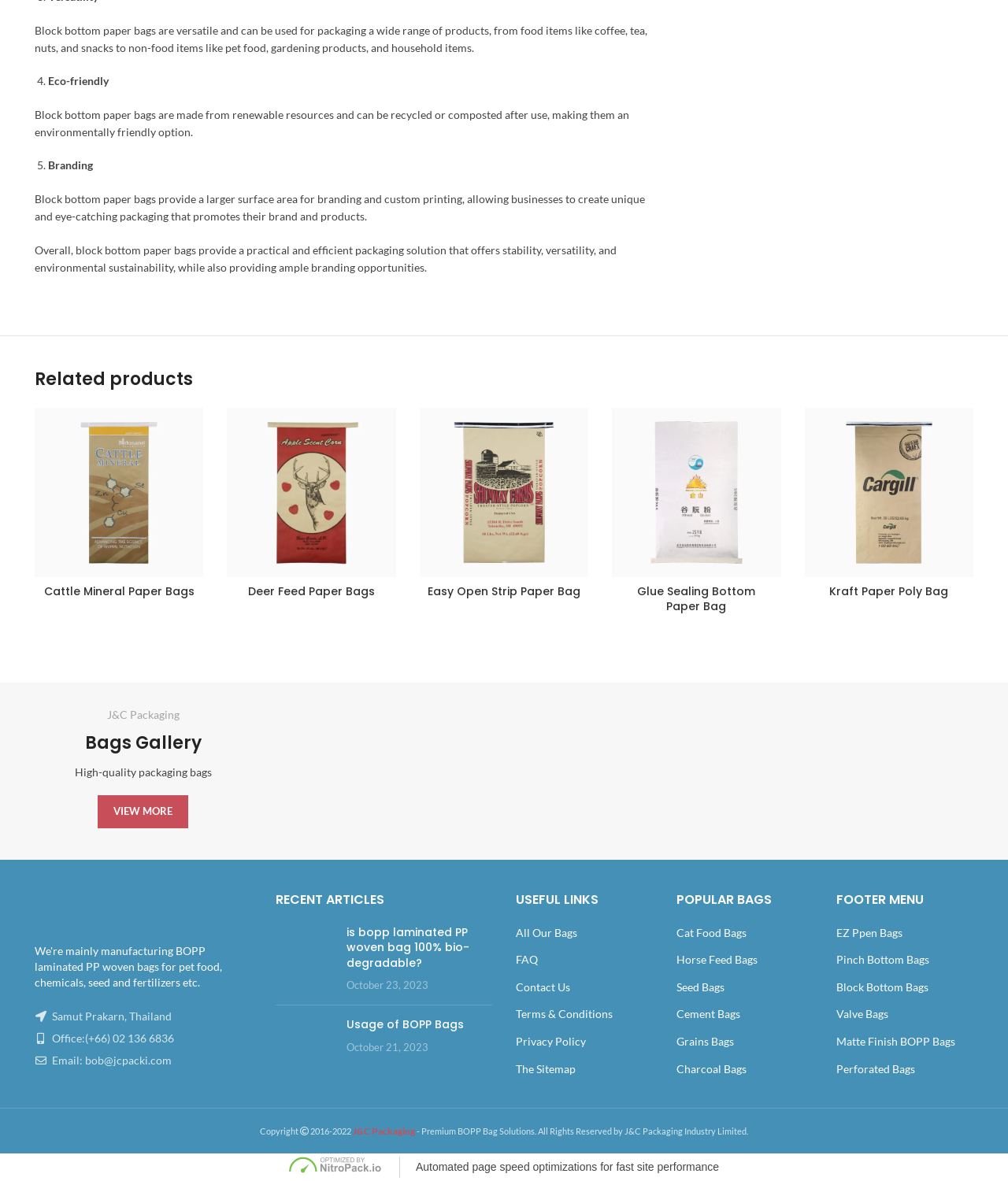What is the year of copyright?
Please provide a detailed and comprehensive answer to the question.

I found the copyright information at the bottom of the page, which is a static text element with a bounding box of [0.306, 0.953, 0.35, 0.962]. The year of copyright is from 2016 to 2022.